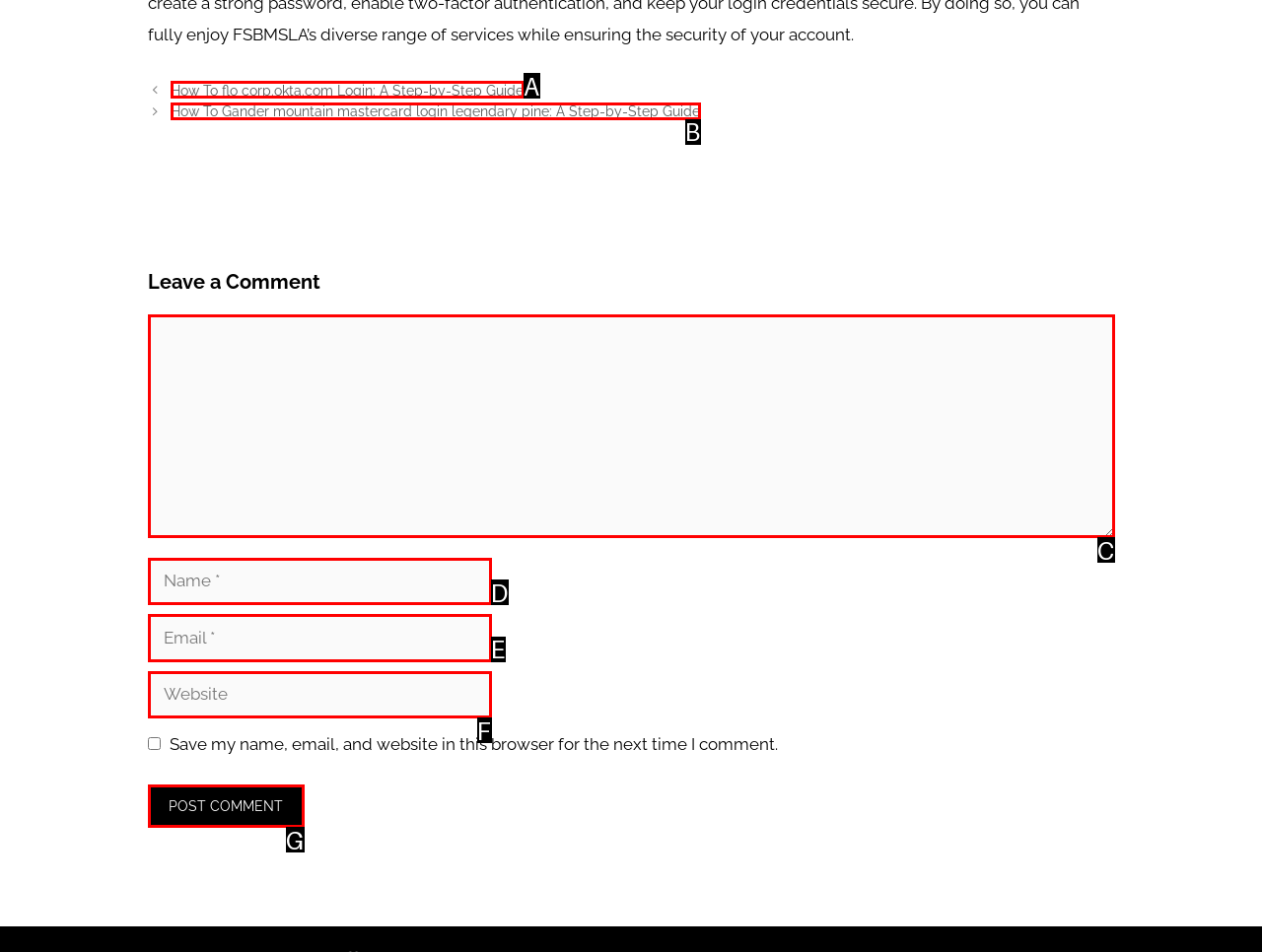Choose the HTML element that corresponds to the description: System Verilog Simulator
Provide the answer by selecting the letter from the given choices.

None